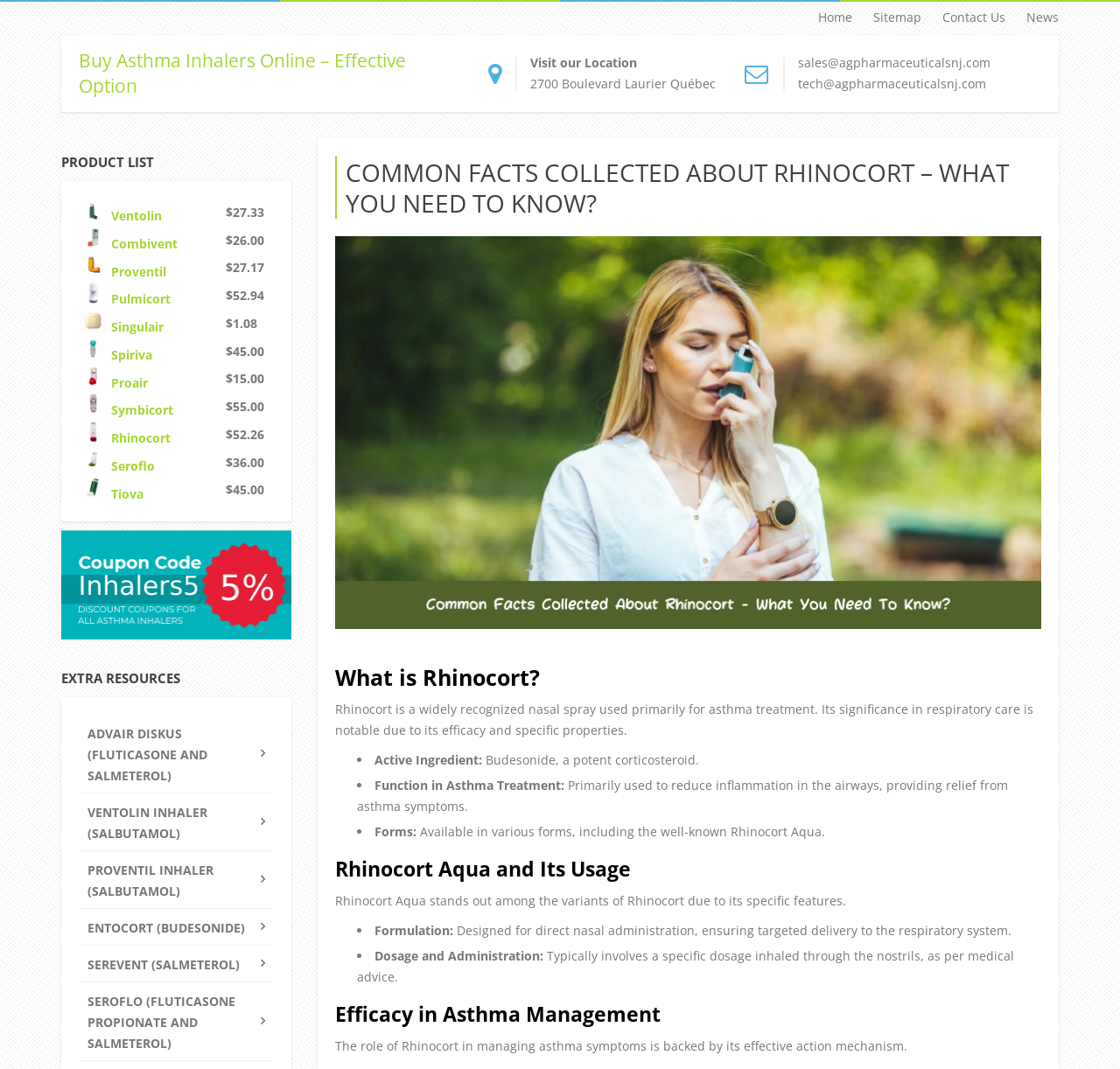What is the price of Ventolin?
Please give a detailed and elaborate explanation in response to the question.

I found the price of Ventolin by looking at the link 'ventolin-inhaler Ventolin $27.33' under the 'PRODUCT LIST' heading.